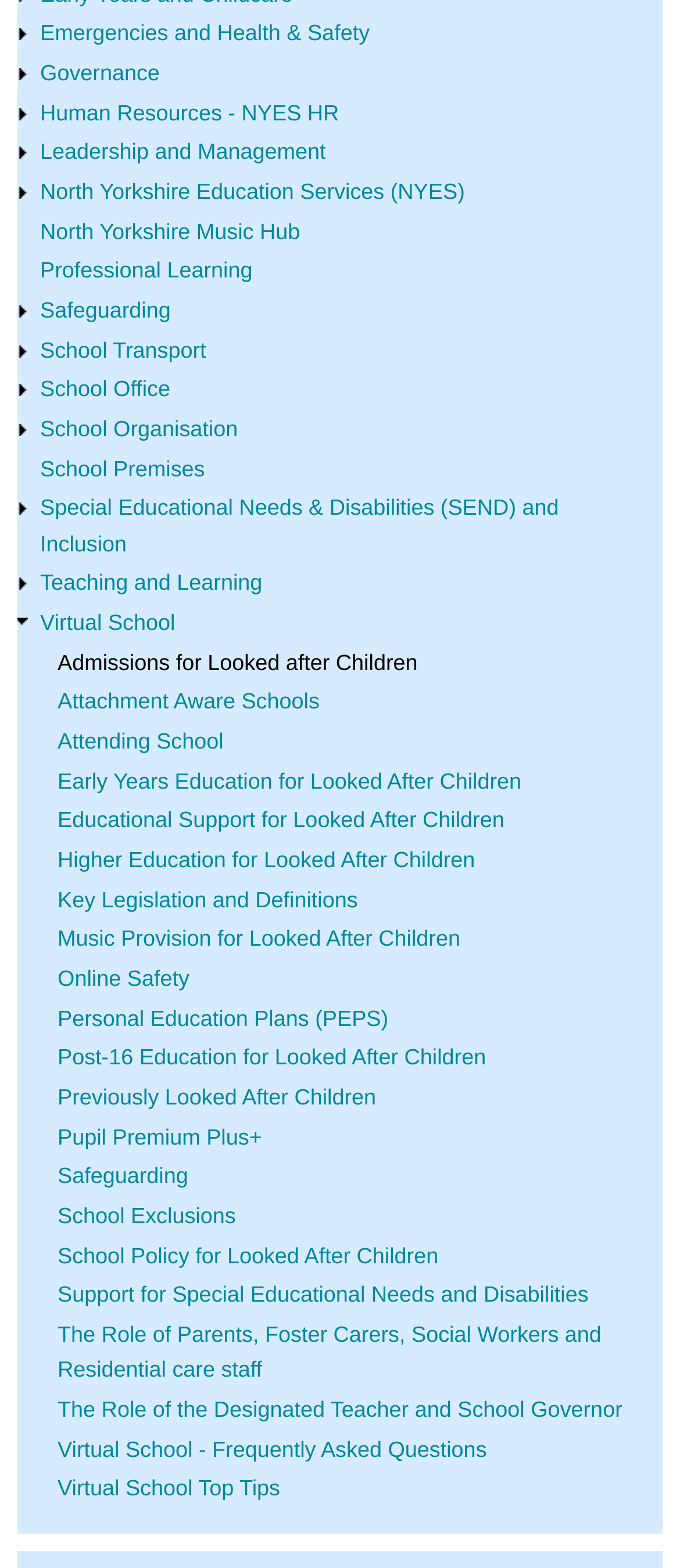Determine the bounding box coordinates for the element that should be clicked to follow this instruction: "contact us". The coordinates should be given as four float numbers between 0 and 1, in the format [left, top, right, bottom].

None